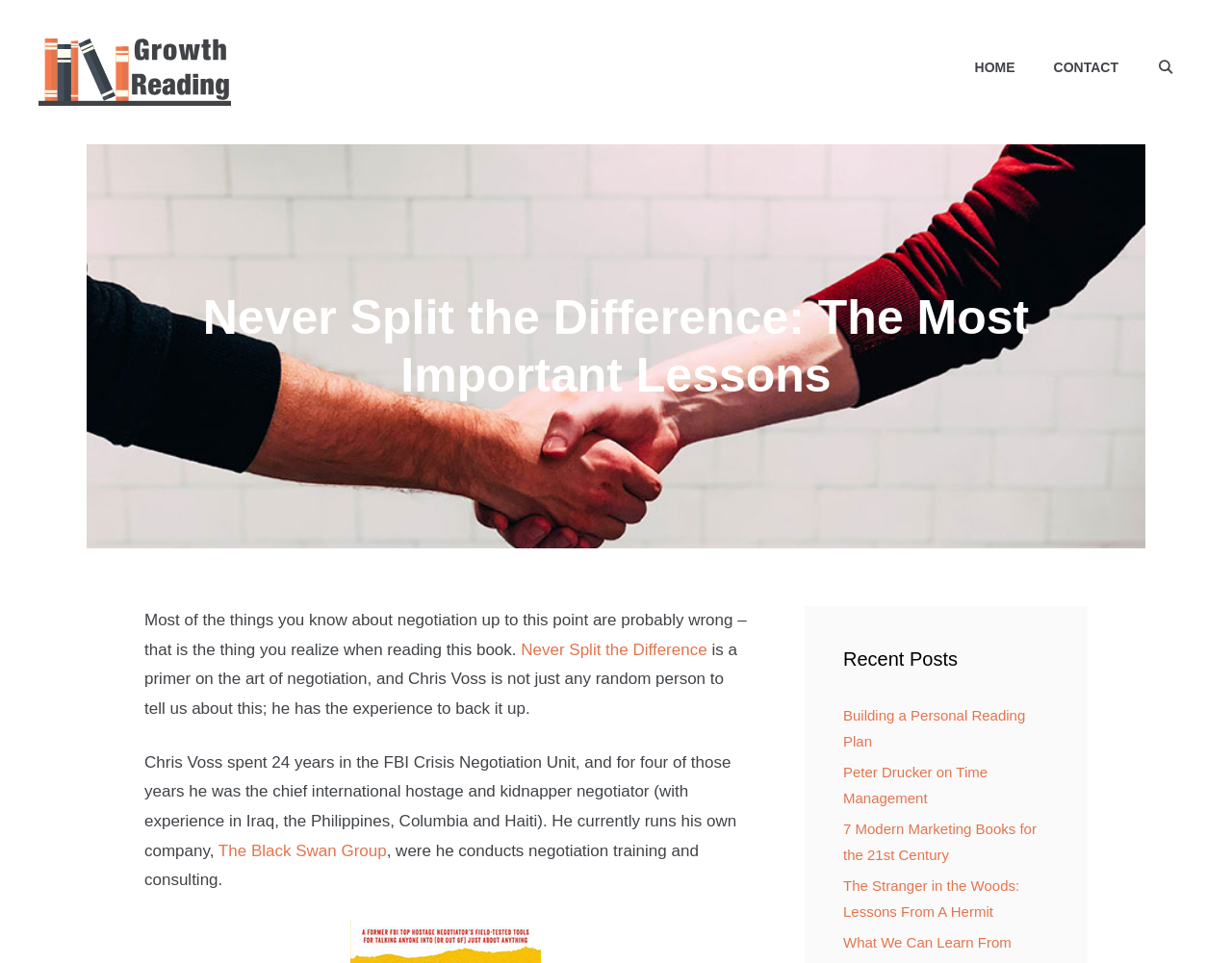Determine the bounding box for the UI element described here: "aria-label="Open Search Bar"".

[0.923, 0.04, 0.969, 0.1]